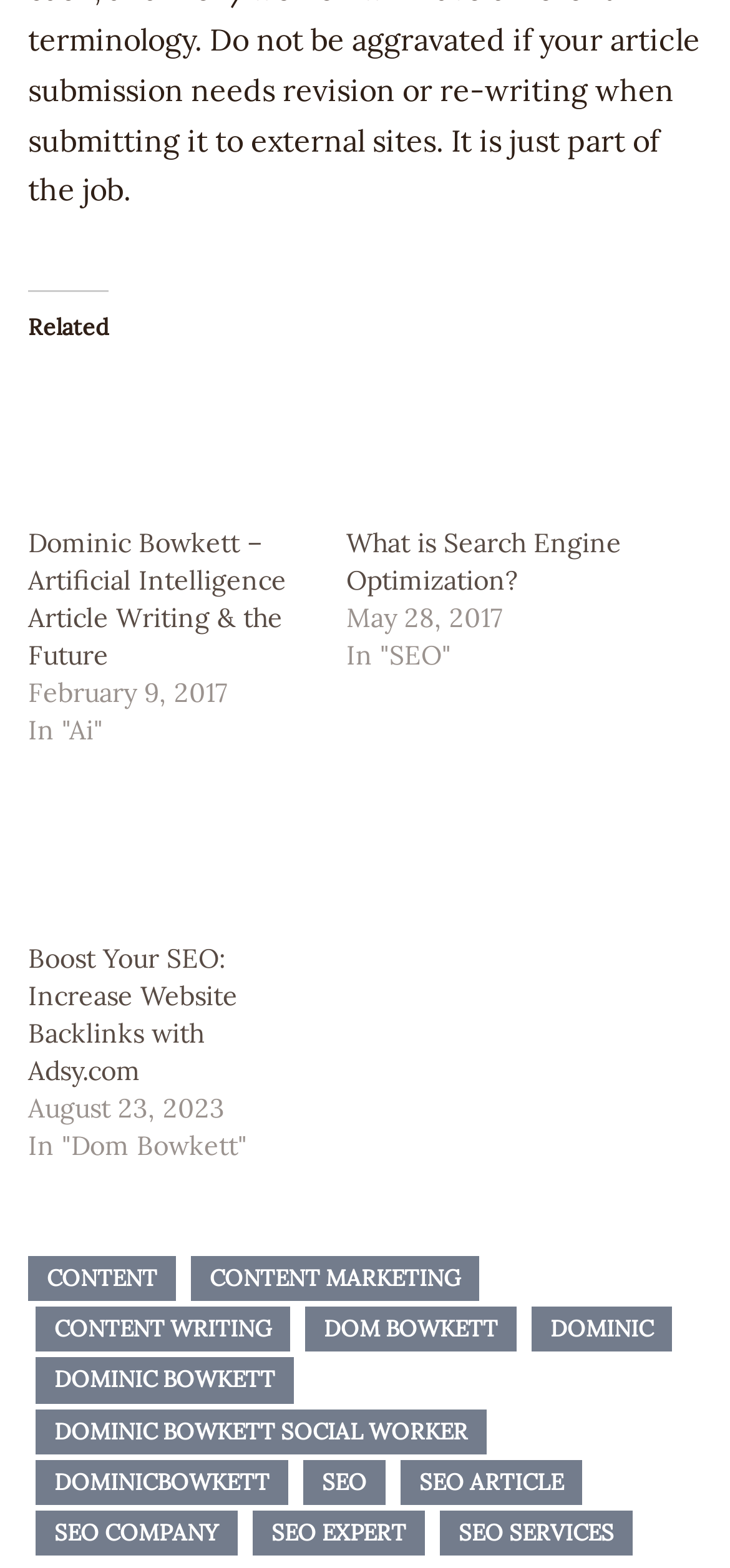What is the category of the article 'What is Search Engine Optimization?'?
Using the image, provide a concise answer in one word or a short phrase.

SEO